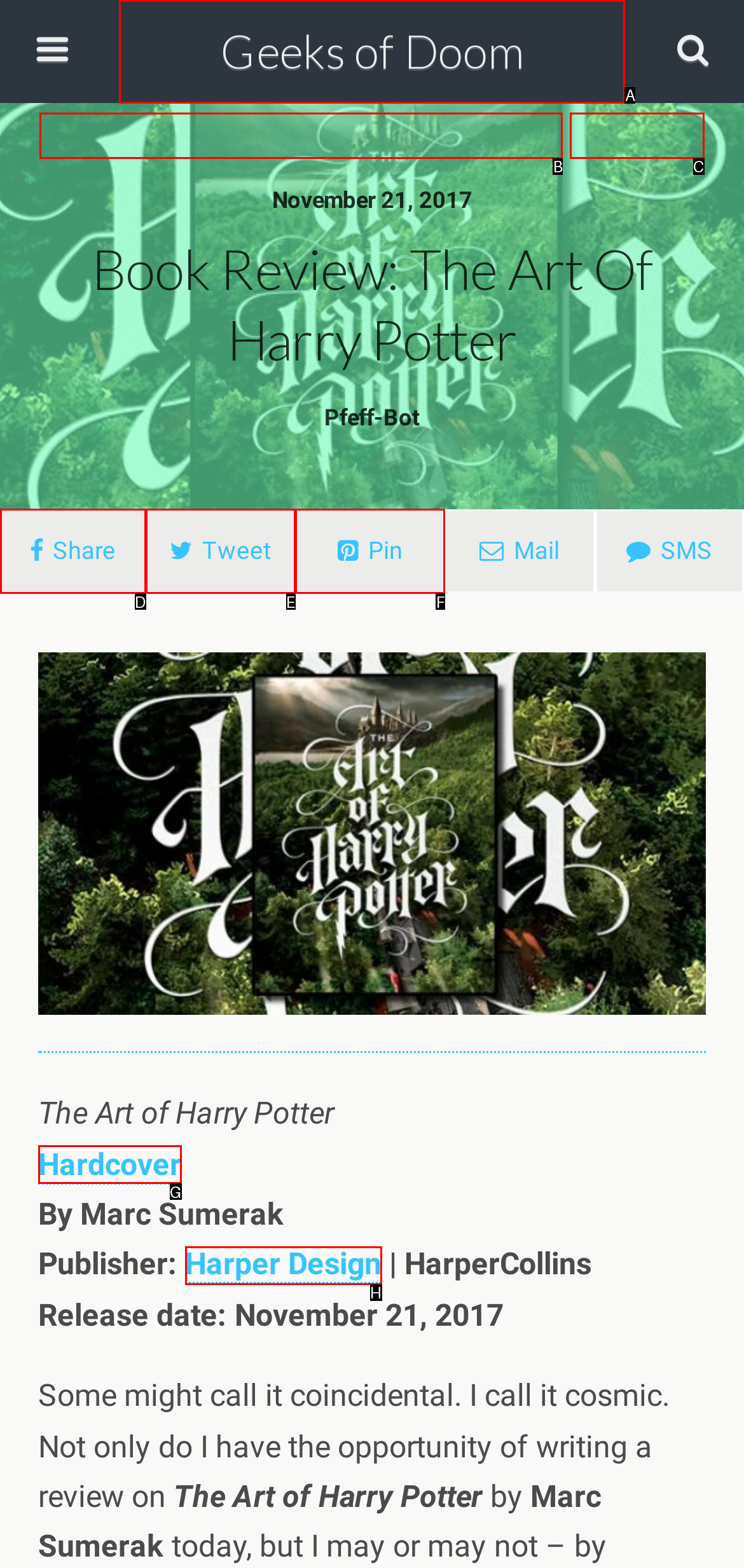Based on the given description: Geeks of Doom, identify the correct option and provide the corresponding letter from the given choices directly.

A